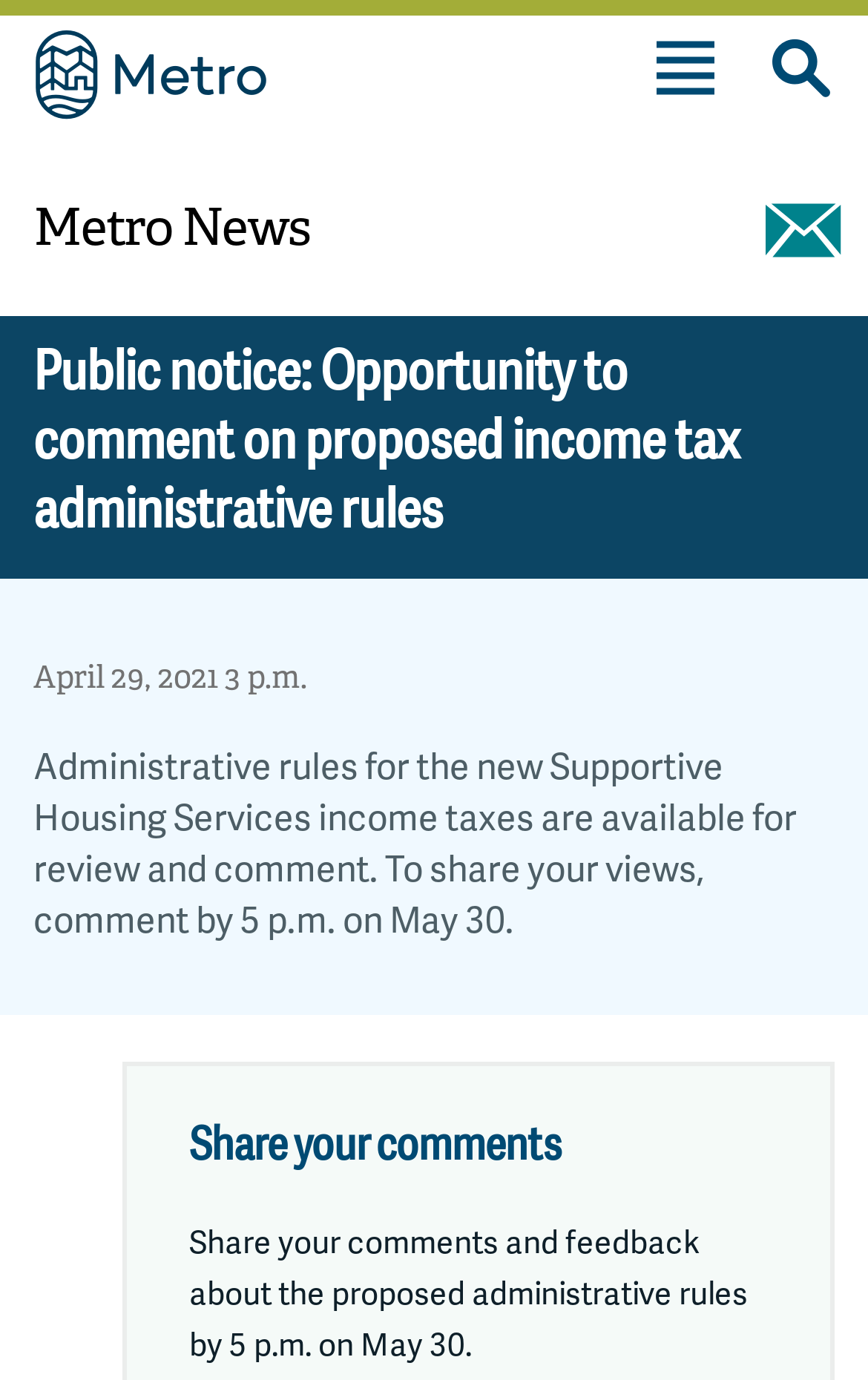Please determine the main heading text of this webpage.

Public notice: Opportunity to comment on proposed income tax administrative rules